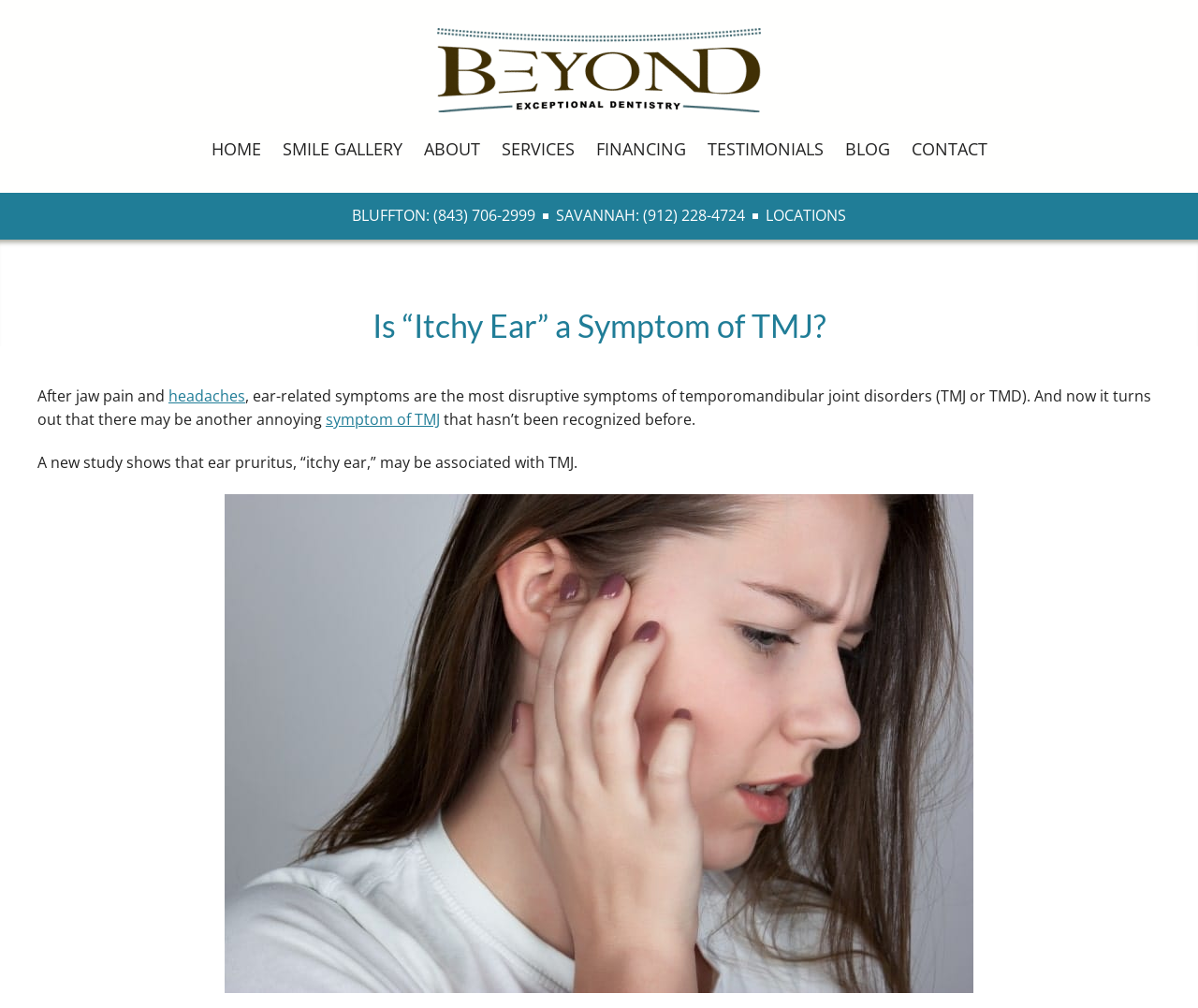Can you identify and provide the main heading of the webpage?

Is “Itchy Ear” a Symptom of TMJ?